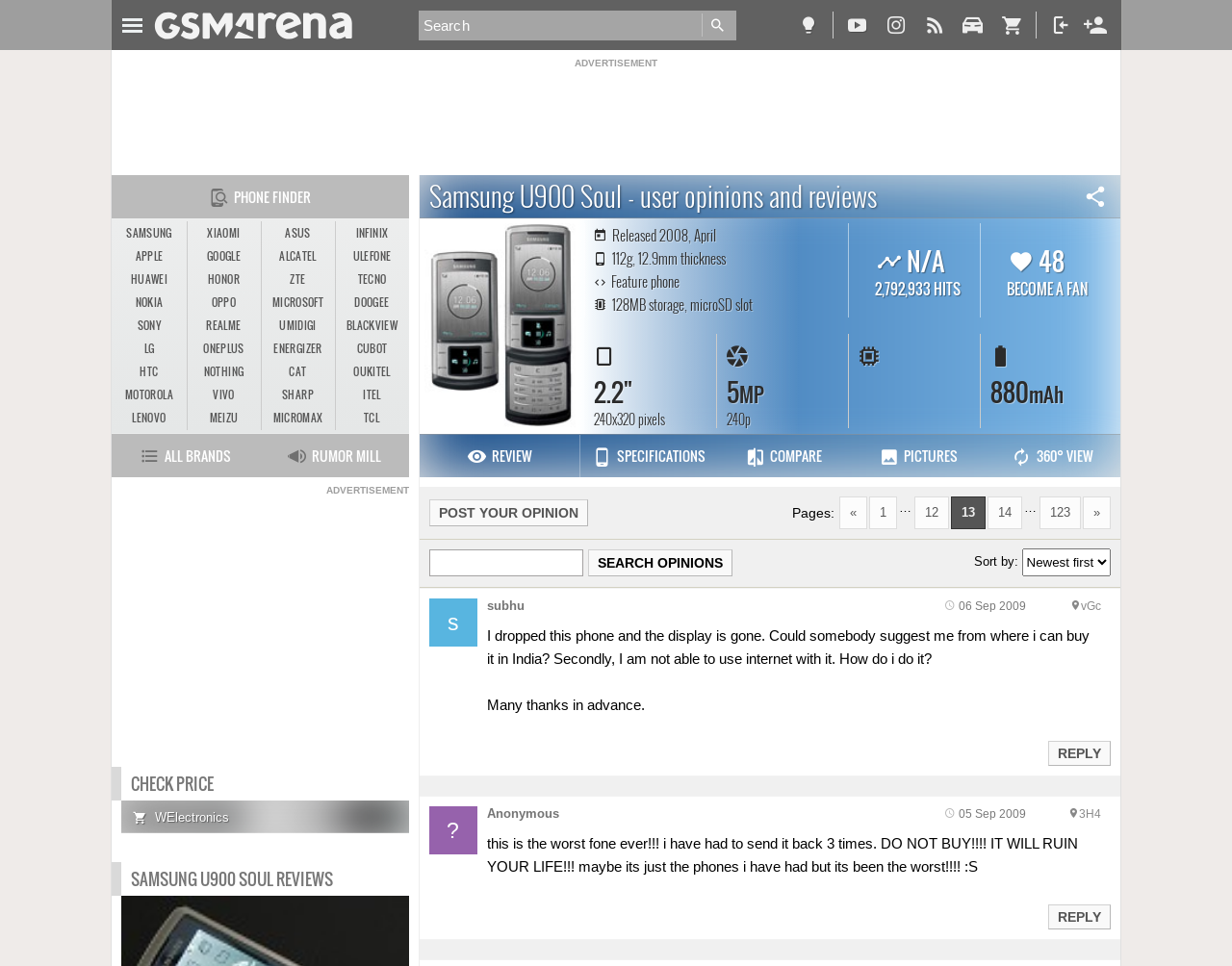Determine the bounding box coordinates for the element that should be clicked to follow this instruction: "Reply to this post". The coordinates should be given as four float numbers between 0 and 1, in the format [left, top, right, bottom].

[0.851, 0.772, 0.9, 0.788]